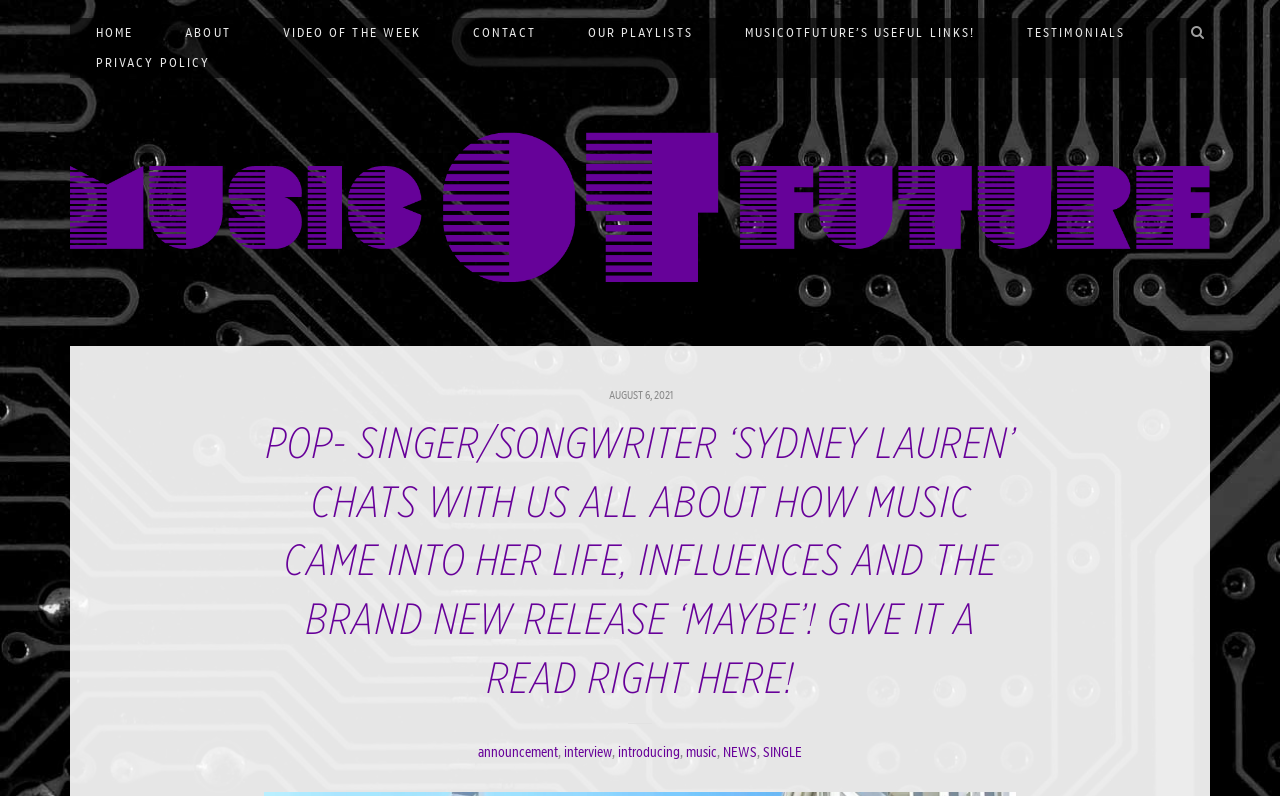Provide a brief response to the question below using one word or phrase:
What is the date mentioned in the webpage?

AUGUST 6, 2021